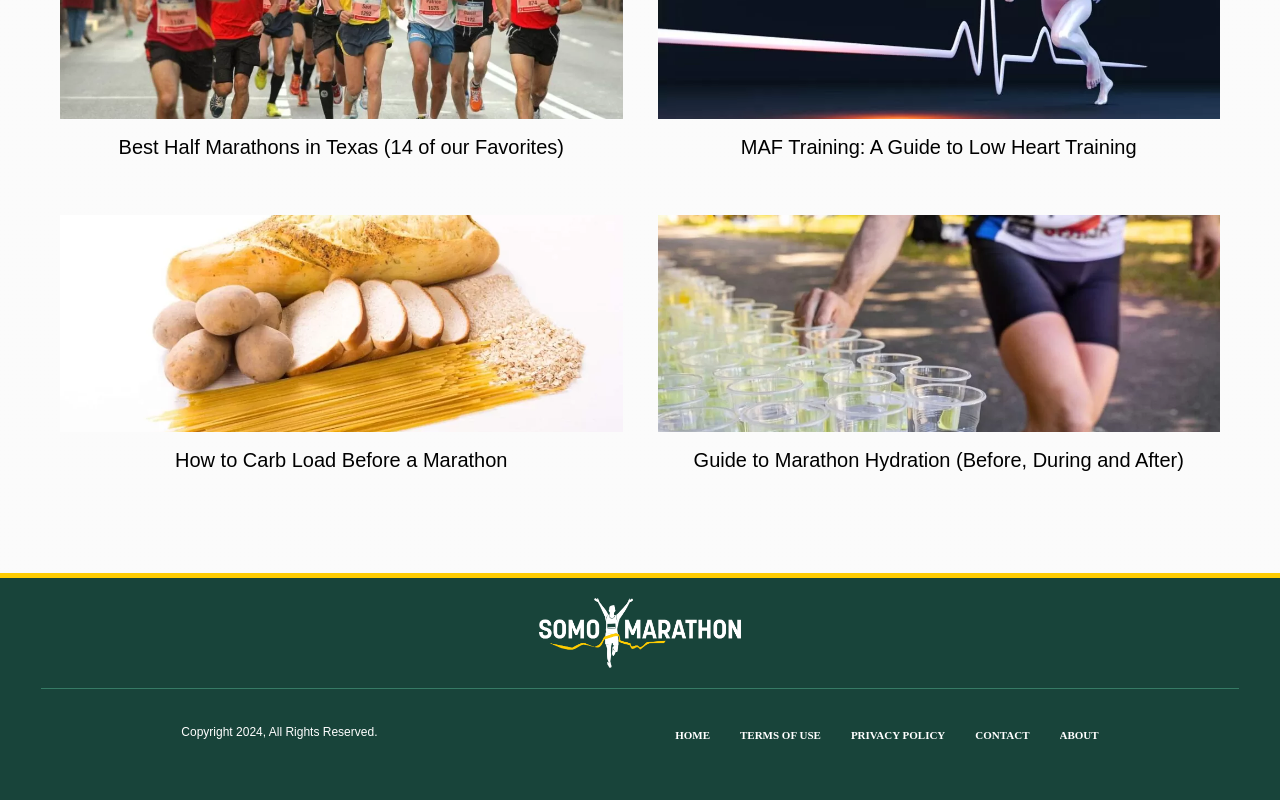Determine the bounding box coordinates for the region that must be clicked to execute the following instruction: "Contact the website administrator".

[0.762, 0.905, 0.804, 0.932]